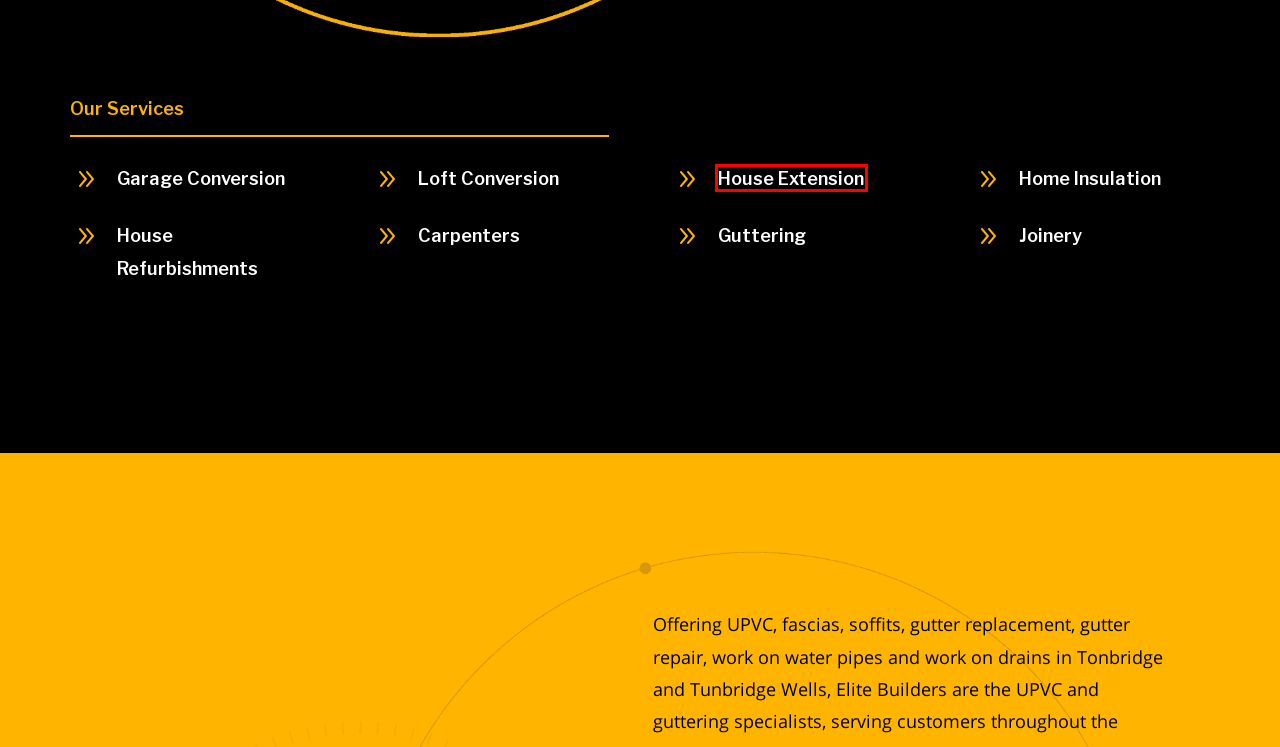You are given a screenshot of a webpage with a red rectangle bounding box around a UI element. Select the webpage description that best matches the new webpage after clicking the element in the bounding box. Here are the candidates:
A. Loft Conversion Tonbridge & Tunbridge Wells | Velux, Mansard, Dormer, Hip to Gable
B. Joinery in Tonbridge & Tunbridge Wells by the specialists from Elite Builders
C. Garage Conversion Tonbridge & Tunbridge Wells by Elite Builders
D. House Refurbishments Tonbridge & Tunbridge Wells by Elite Builders
E. House Extension Tonbridge & Tunbridge Wells | Home Extensions
F. Contact Us | Elite Builders
G. Home Insulation Tonbridge and Tunbridge Wells by Elite Builders
H. Carpenters Tonbridge | Joiners and Fitters Tunbridge Wells

E